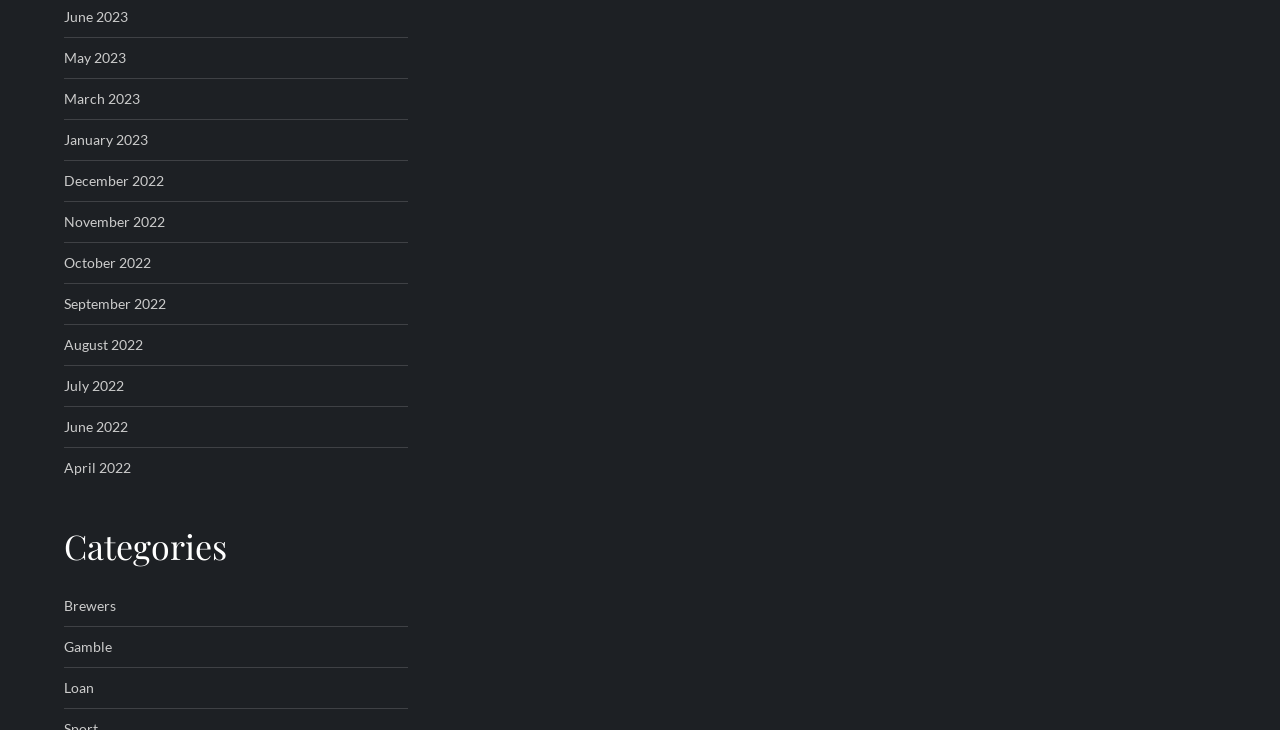Use a single word or phrase to answer the following:
What is the earliest month listed?

January 2023